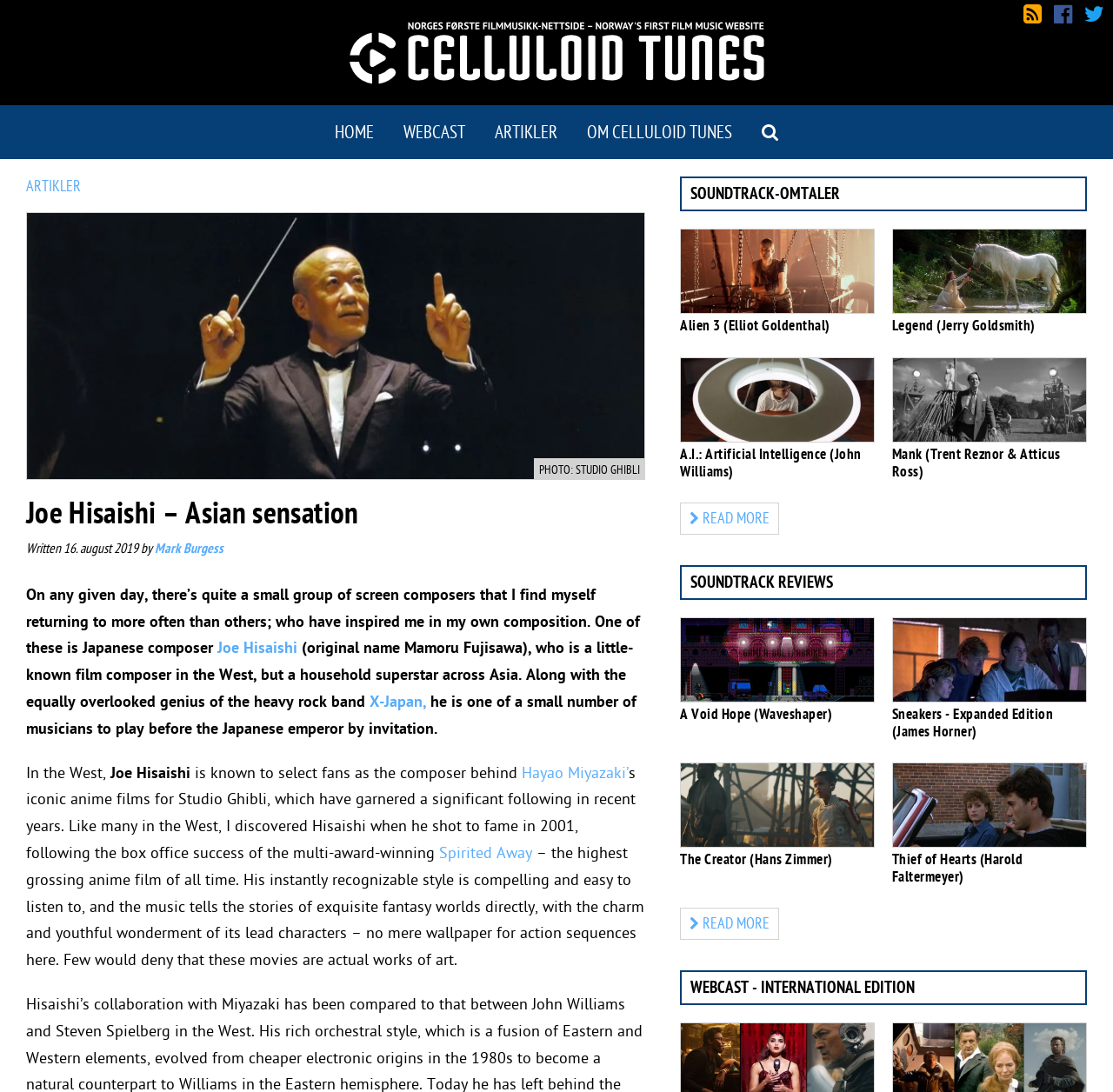What is the name of the band mentioned in the article?
Look at the screenshot and provide an in-depth answer.

I found the answer by reading the article content, specifically the text that mentions the band 'X-Japan' as one of the heavy rock bands mentioned alongside Joe Hisaishi.